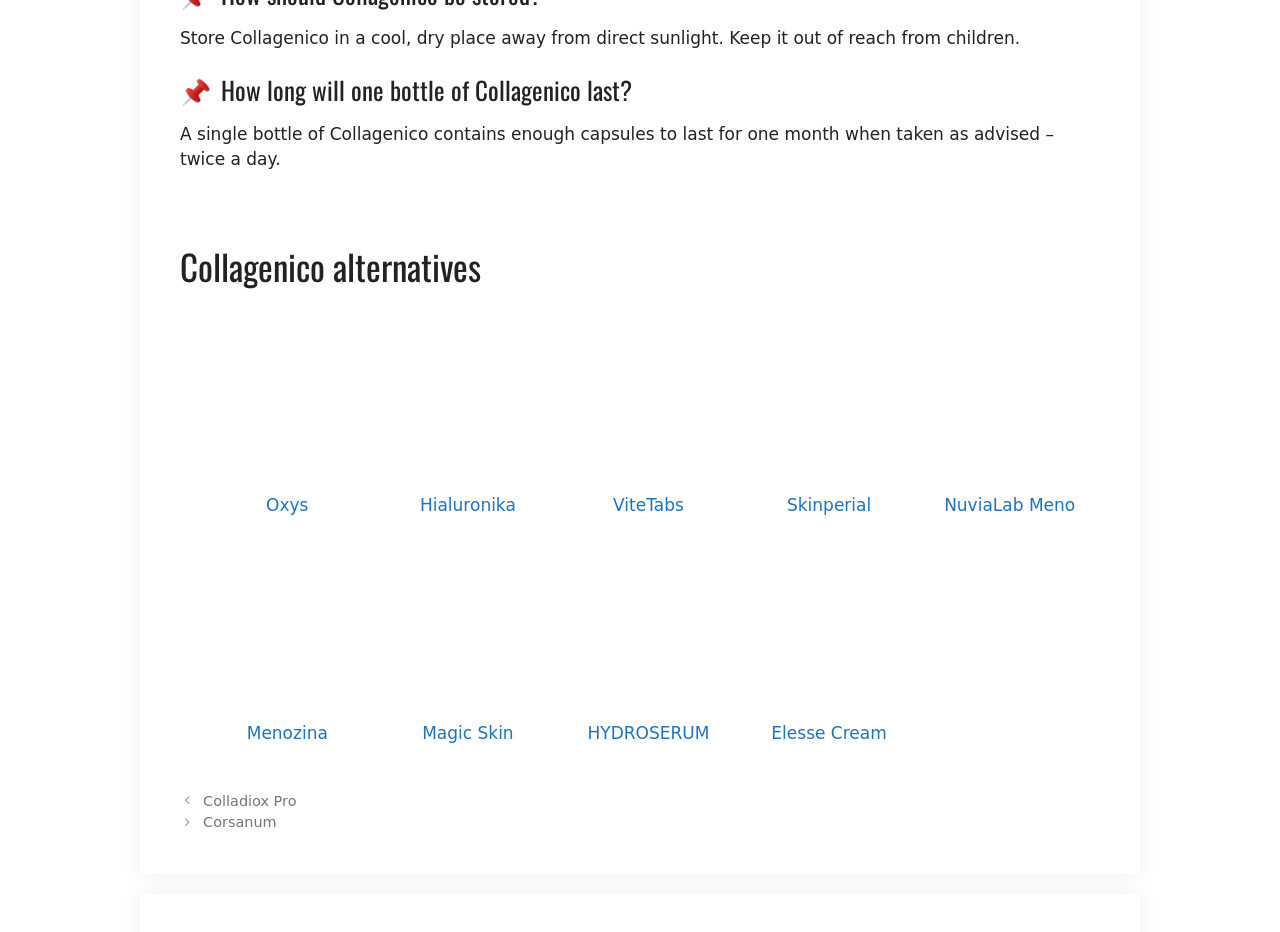How many alternatives to Collagenico are listed?
Refer to the image and respond with a one-word or short-phrase answer.

11